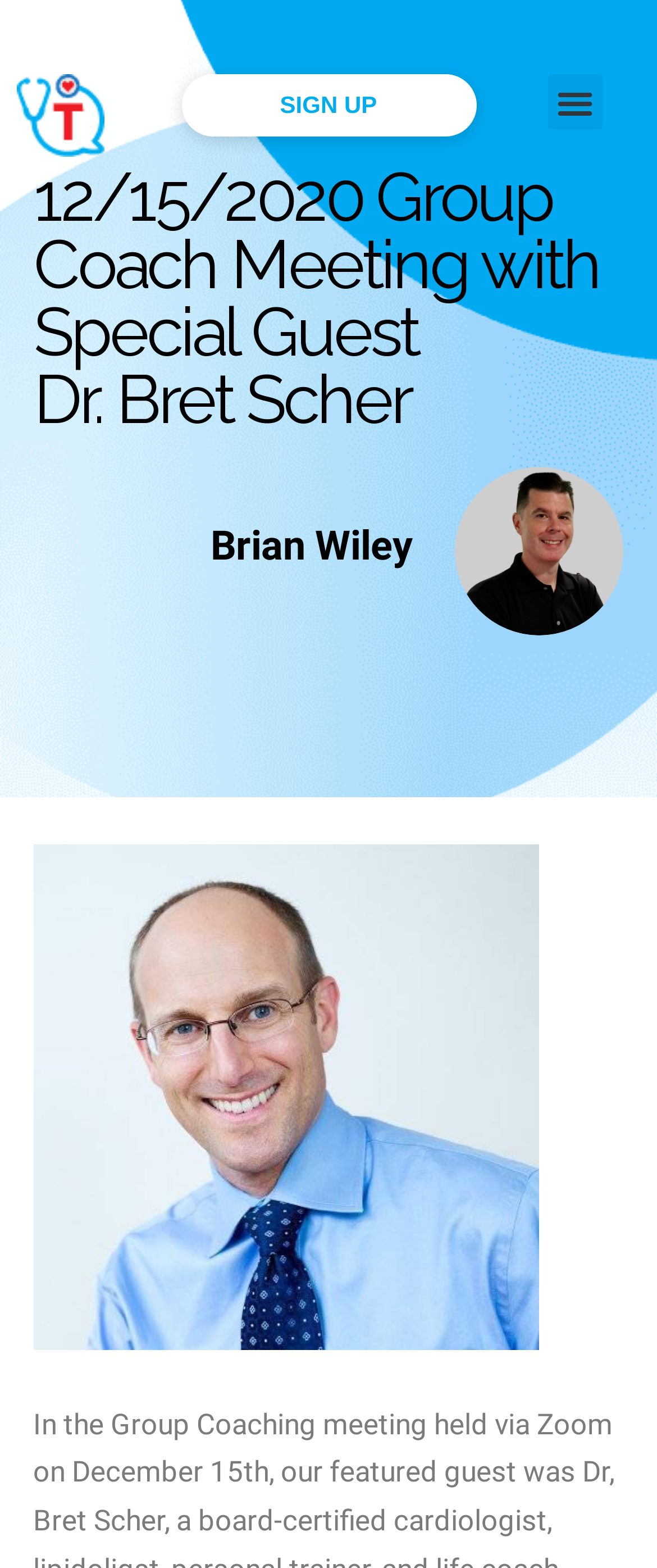Determine the bounding box coordinates for the HTML element described here: "Menu".

[0.833, 0.047, 0.917, 0.083]